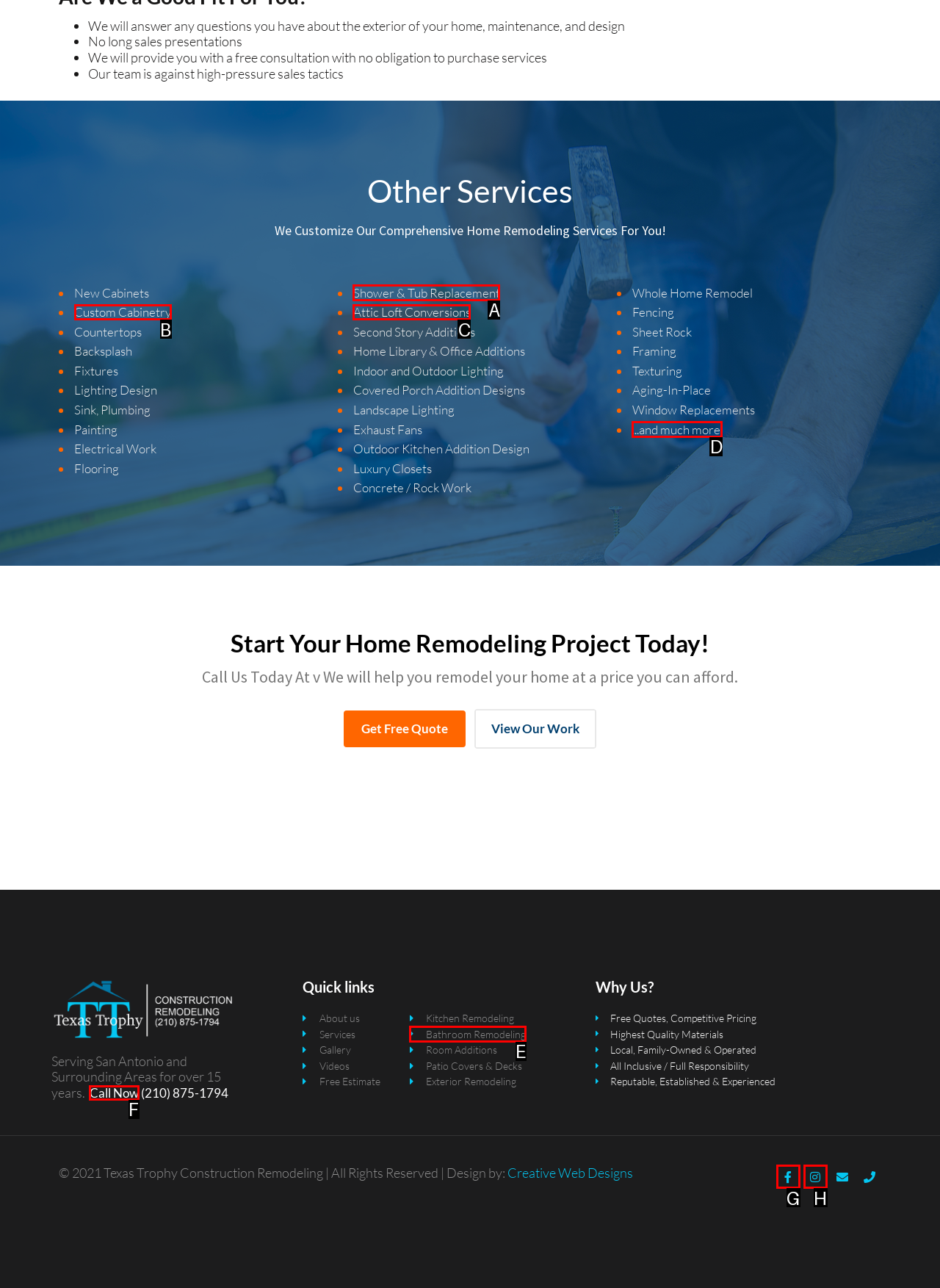Tell me which letter corresponds to the UI element that should be clicked to fulfill this instruction: Call now
Answer using the letter of the chosen option directly.

F